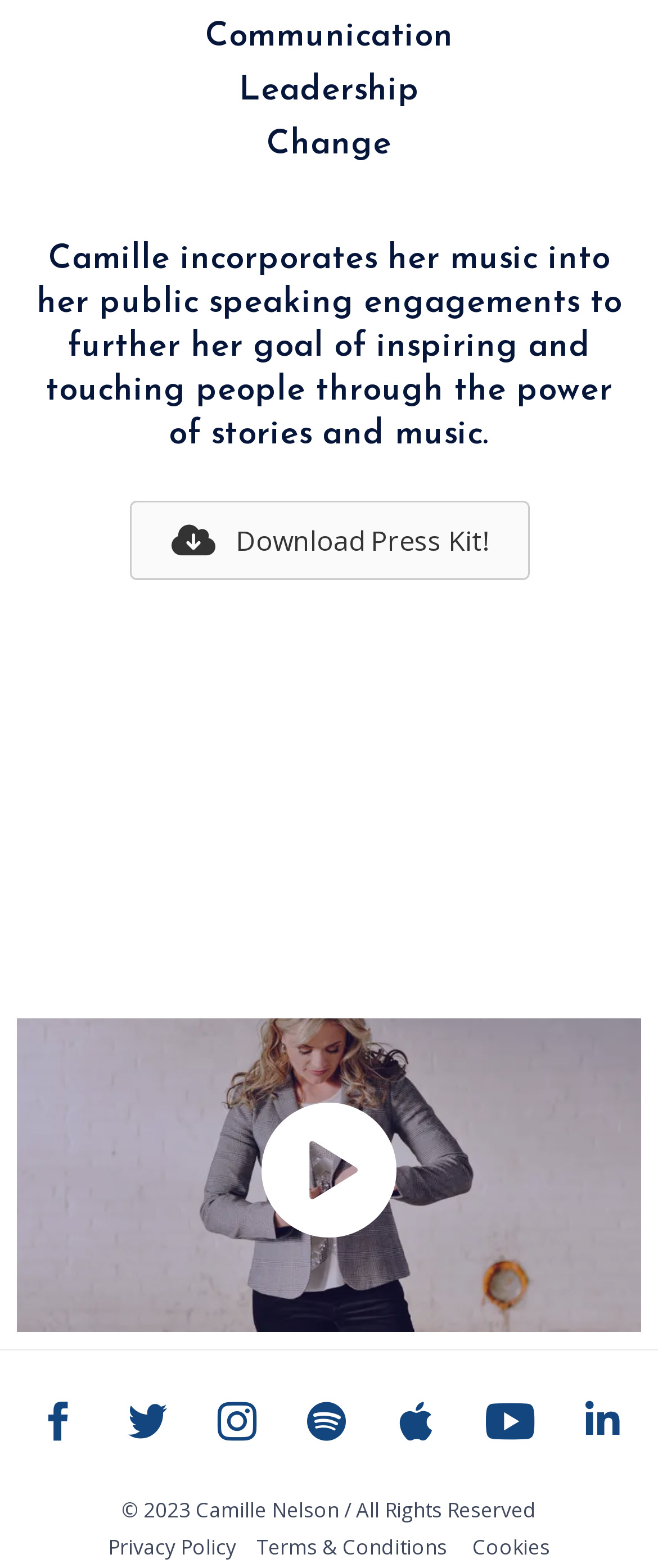Please analyze the image and provide a thorough answer to the question:
What year is the copyright for?

At the bottom of the webpage, there is a static text that says '© 2023 Camille Nelson / All Rights Reserved', which indicates that the copyright is for the year 2023.